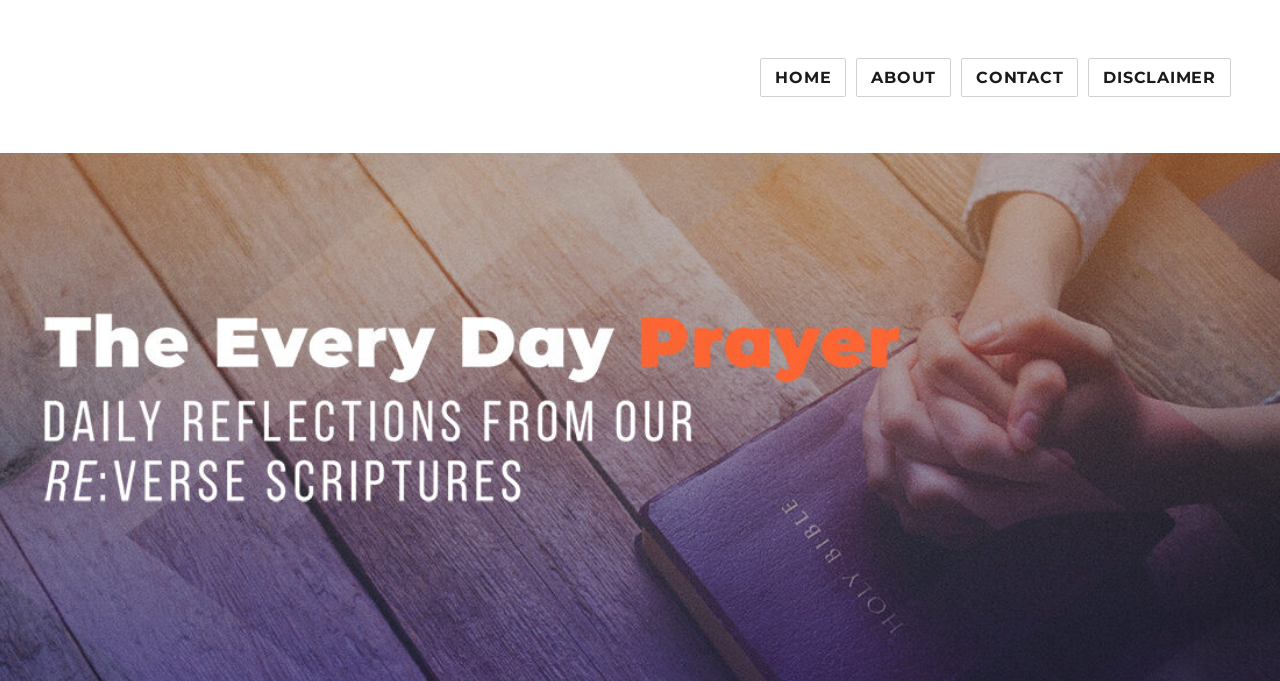What is the text of the link at the top of the page?
Using the visual information, respond with a single word or phrase.

The Everyday Prayer